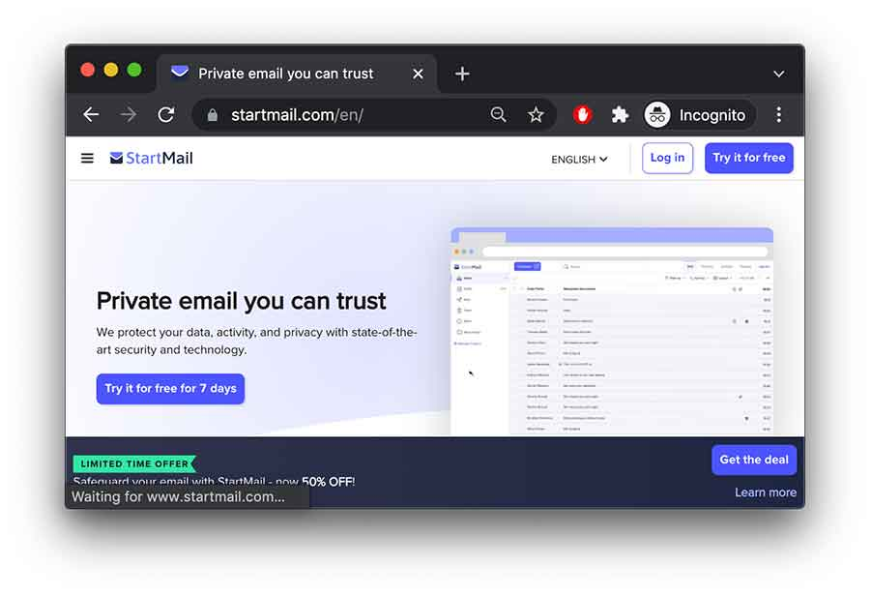Provide a comprehensive description of the image.

The image showcases the homepage of StartMail, highlighting its commitment to providing a secure email service with the slogan "Private email you can trust." The prominent message emphasizes the protection of user data, activity, and privacy through advanced security measures. 

Additionally, users are encouraged to take advantage of a free seven-day trial to experience the service. The interface includes options such as "Try it for free" and a reminder about a limited-time offer for discounted sign-up. The visual itself features a sleek design with a user-friendly layout, emphasizing StartMail's focus on both functionality and privacy, making it an appealing choice for users seeking secure email solutions.